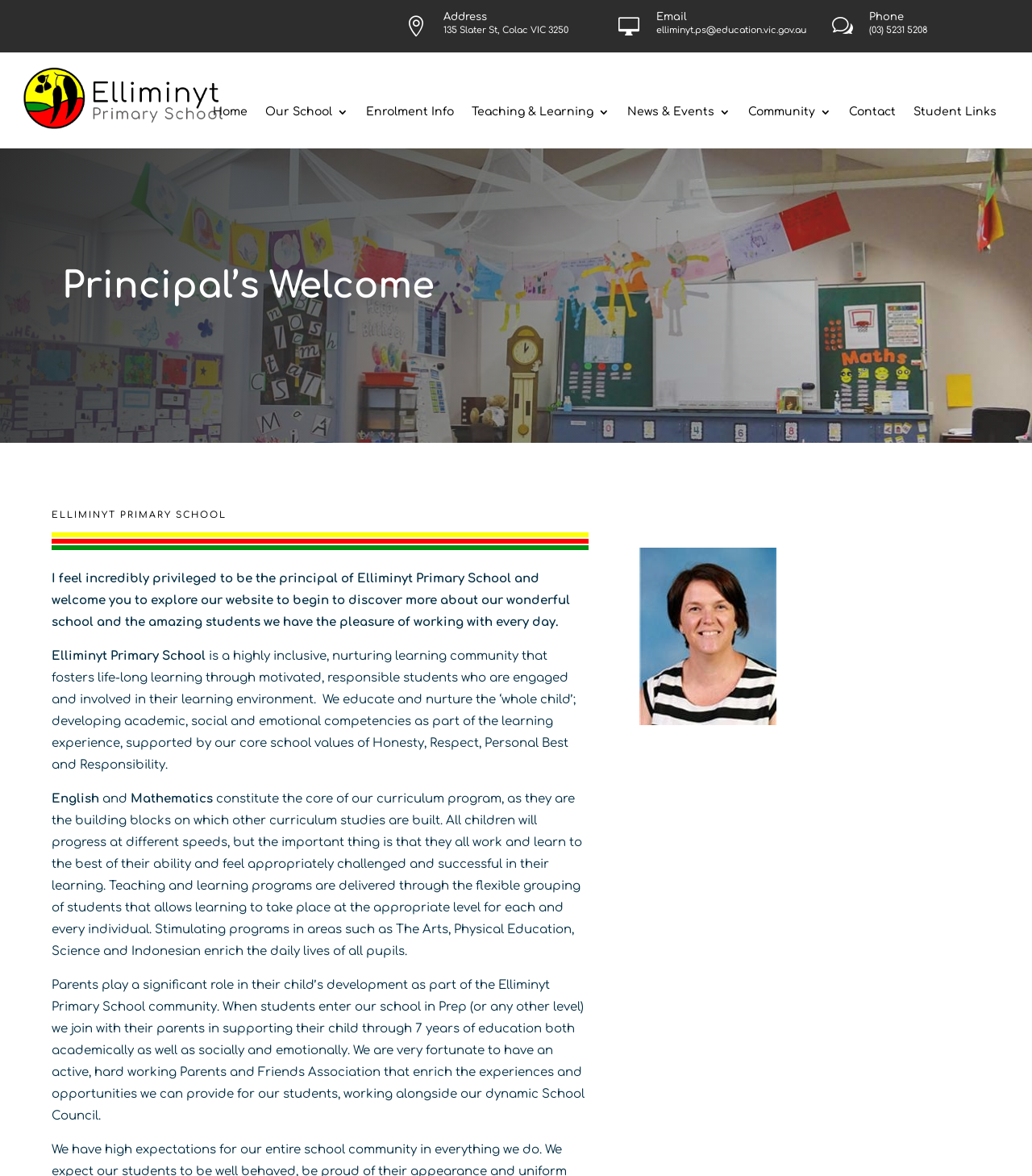Identify the bounding box for the UI element described as: "News & Events". The coordinates should be four float numbers between 0 and 1, i.e., [left, top, right, bottom].

[0.608, 0.091, 0.708, 0.106]